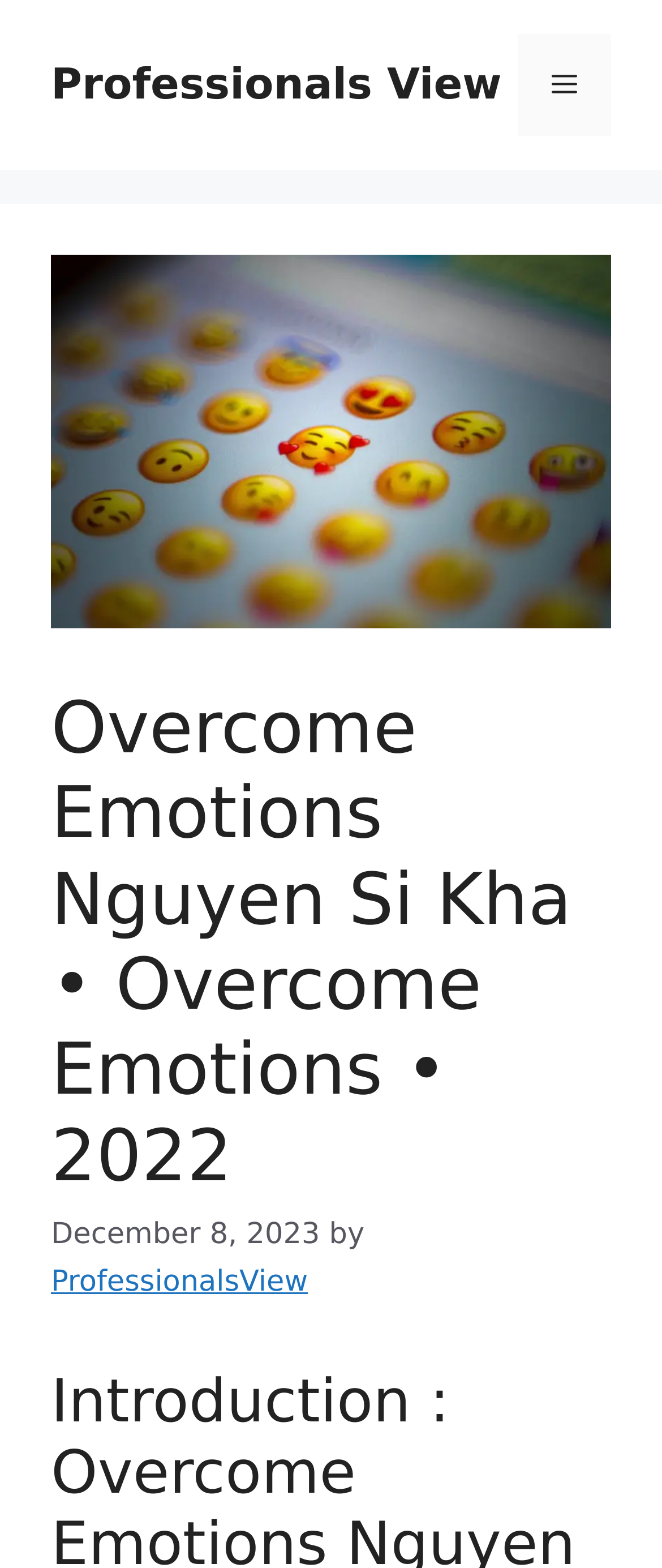Summarize the webpage comprehensively, mentioning all visible components.

The webpage is about overcoming and managing emotions, with a focus on strategies and insights from psychologist Nguyen Si. At the top of the page, there is a banner that spans the entire width, containing the site's title "Overcome Emotions Nguyen Si Kha • Overcome Emotions • 2022". Below the banner, on the left side, there is a link to "Professionals View". On the right side, there is a mobile toggle navigation button labeled "Menu", which controls the primary menu.

Below the navigation button, there is a large image that takes up most of the width, with the same title as the banner. Underneath the image, there is a header section that contains the main content. The header section is headed by a title that matches the banner and image, followed by a timestamp "December 8, 2023" and the phrase "by" with a link to "Professionals View" next to it.

Overall, the webpage has a simple and organized layout, with a clear focus on the main topic and easy navigation to related content.